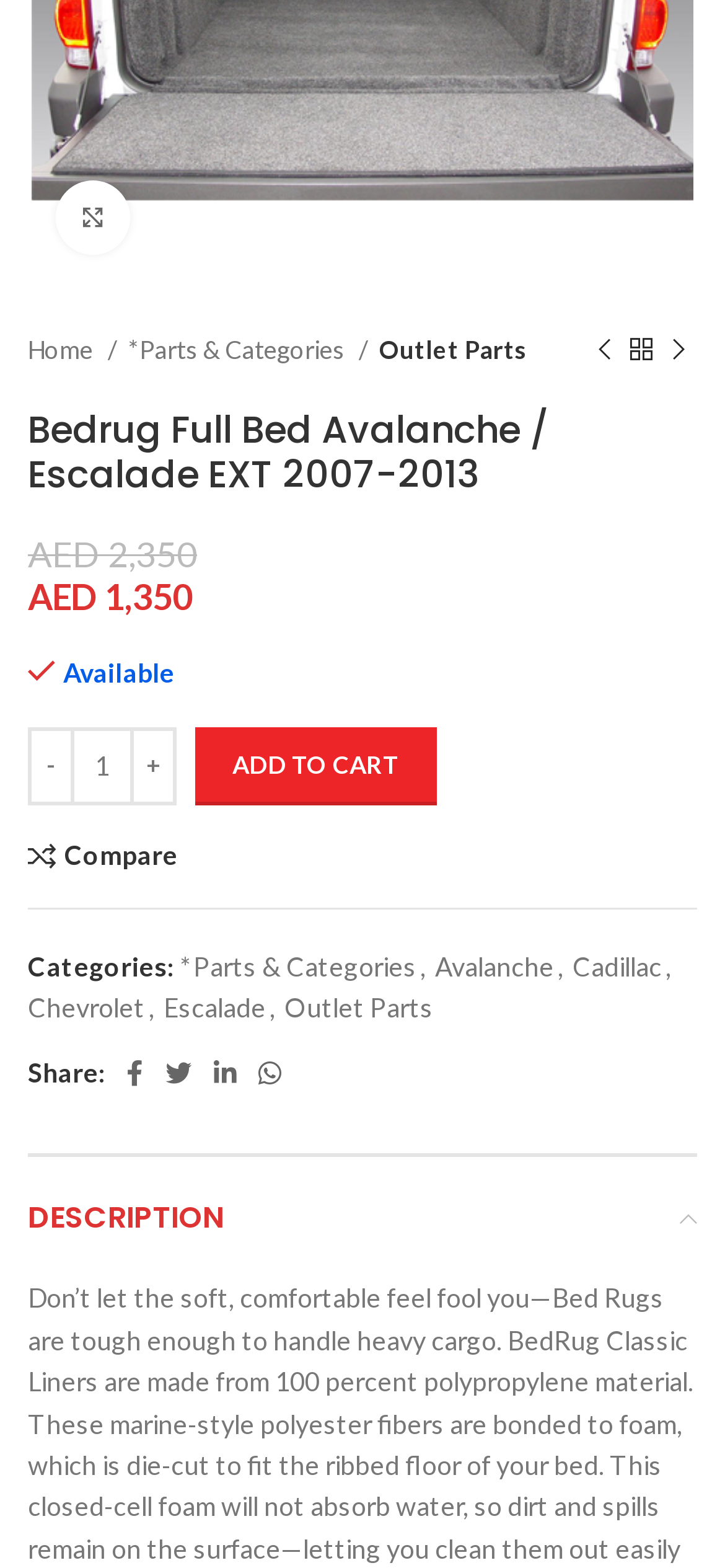From the screenshot, find the bounding box of the UI element matching this description: "Outlet Parts". Supply the bounding box coordinates in the form [left, top, right, bottom], each a float between 0 and 1.

[0.392, 0.633, 0.597, 0.653]